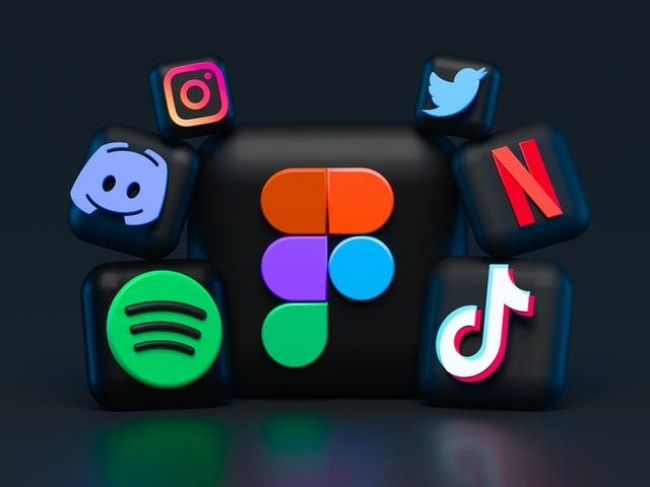Offer a meticulous description of the image.

The image features a dynamic arrangement of popular social media and streaming service icons, reflecting the diverse landscape of digital engagement. Prominently displayed in the center is the vibrant logo of Figma, a leading design tool, symbolizing creativity and collaboration. Surrounding this logo are recognizable icons representing platforms like Instagram, Twitter, Discord, Netflix, Spotify, and TikTok, each rendered in a modern, sleek style. This visual ensemble showcases the interconnectedness of these platforms, emphasizing the importance of versatile content creation and strategy across different channels in the evolving digital marketing landscape. This theme resonates with the article's focus on avoiding common social media mistakes, highlighting the necessity for tailored content to engage audiences effectively.